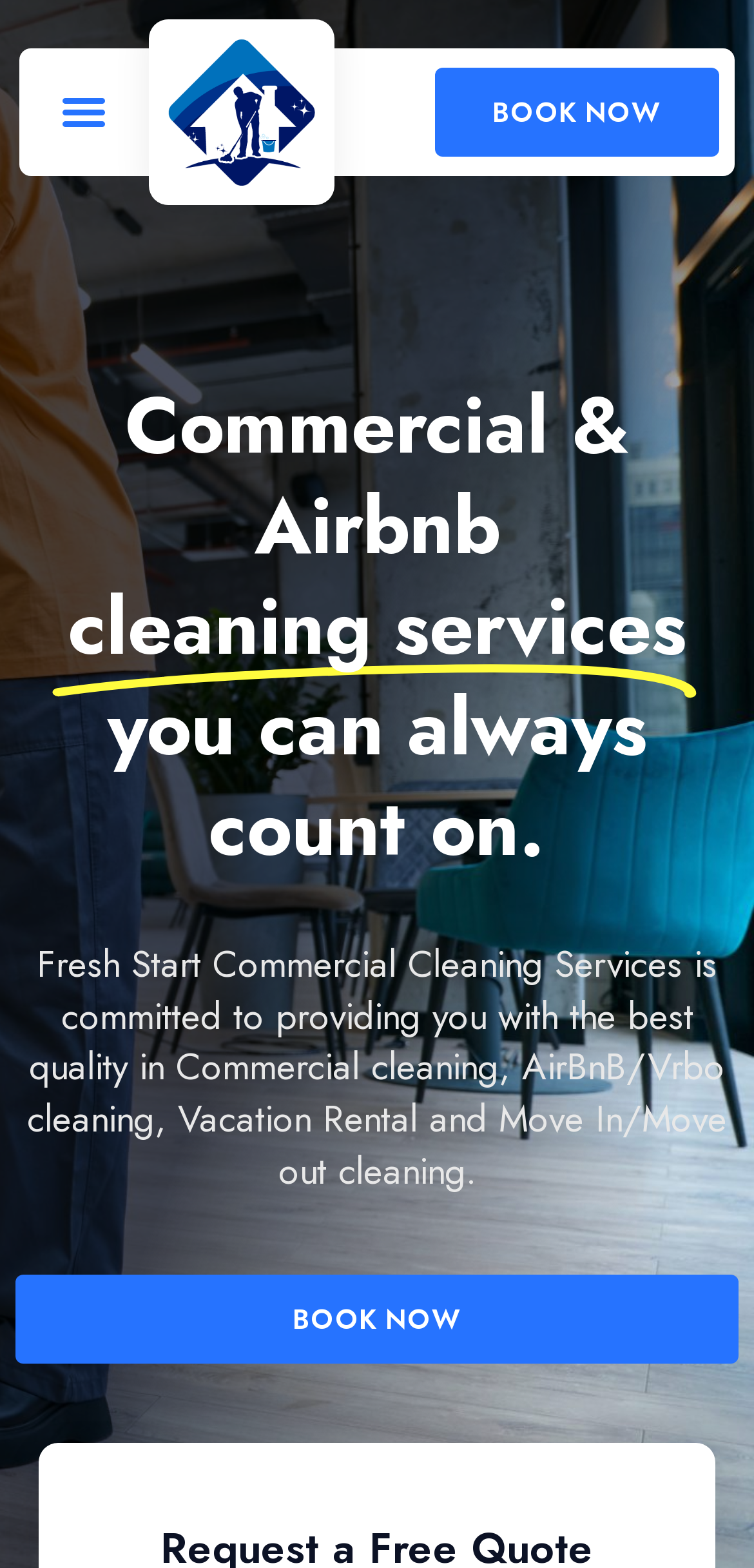Give a one-word or short phrase answer to this question: 
Is the menu toggle button expanded?

No